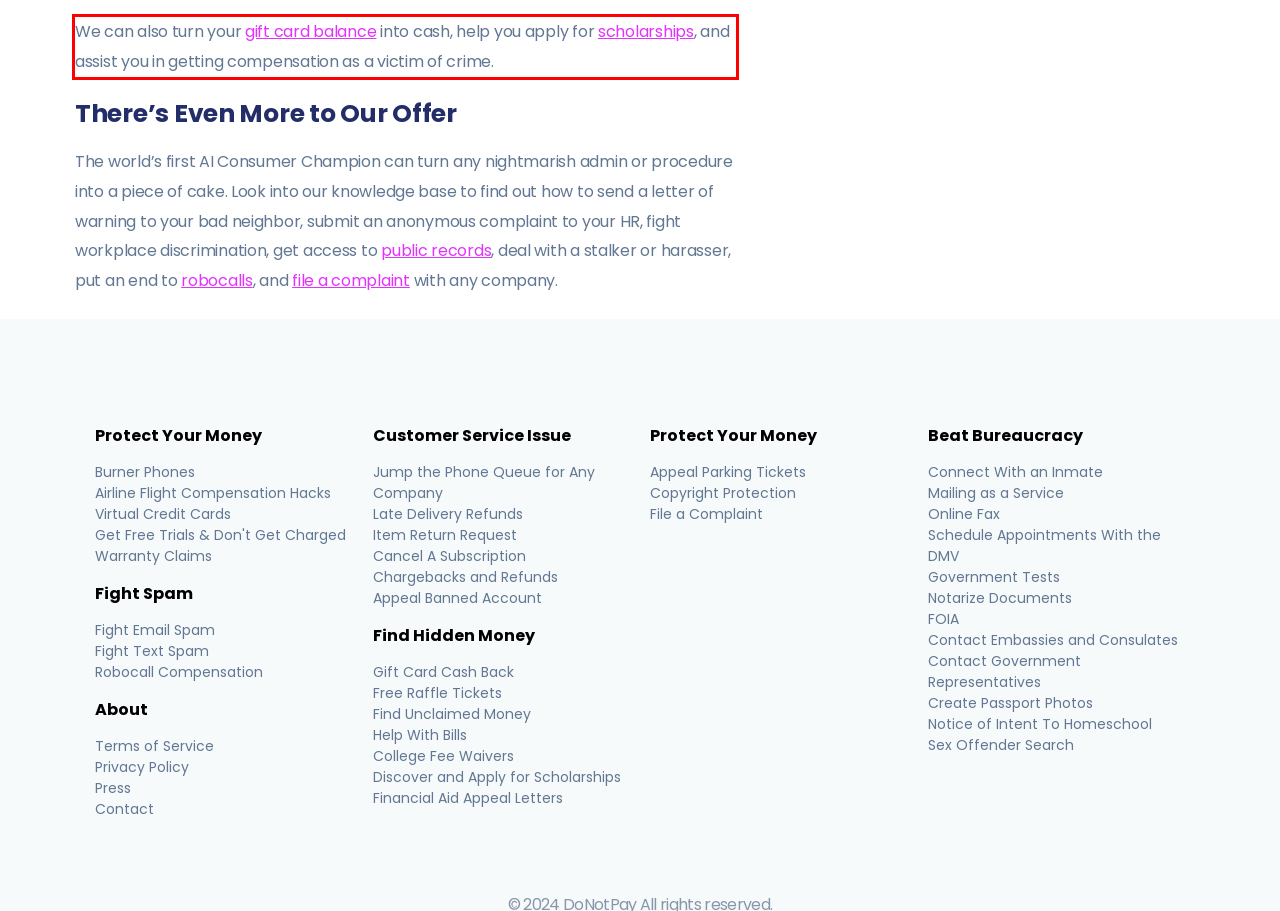You have a webpage screenshot with a red rectangle surrounding a UI element. Extract the text content from within this red bounding box.

We can also turn your gift card balance into cash, help you apply for scholarships, and assist you in getting compensation as a victim of crime.